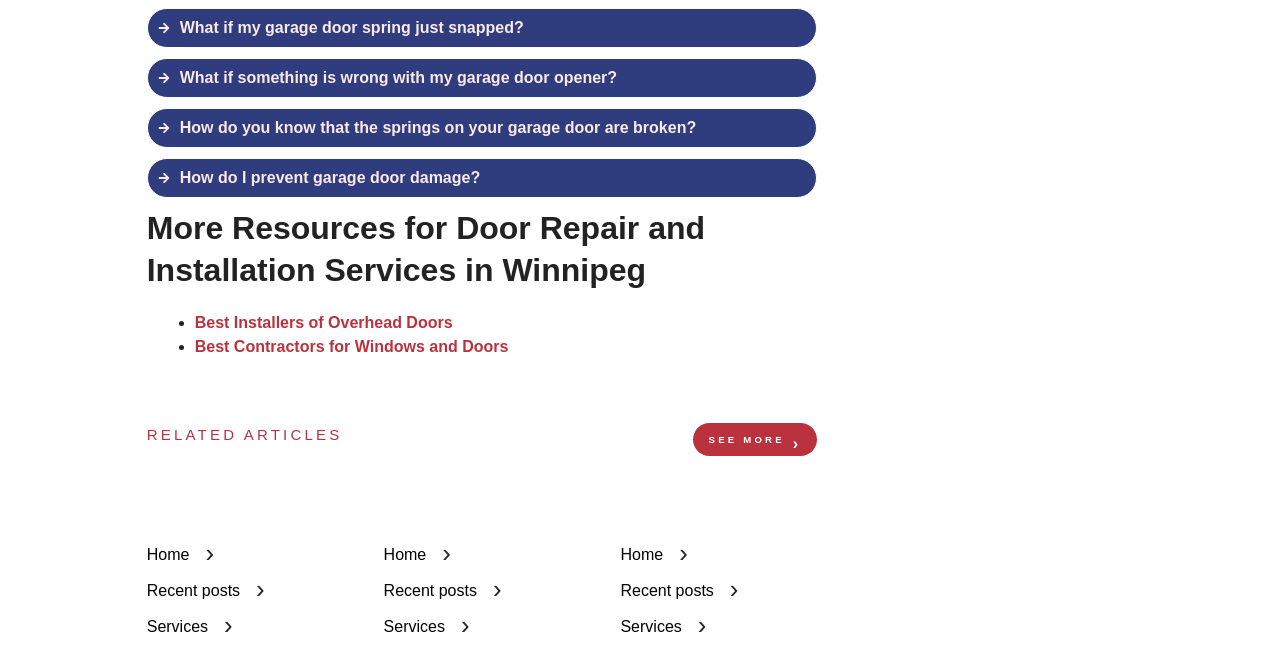Identify the bounding box coordinates for the element that needs to be clicked to fulfill this instruction: "Read the 'More Resources for Door Repair and Installation Services in Winnipeg' heading". Provide the coordinates in the format of four float numbers between 0 and 1: [left, top, right, bottom].

[0.115, 0.322, 0.639, 0.451]